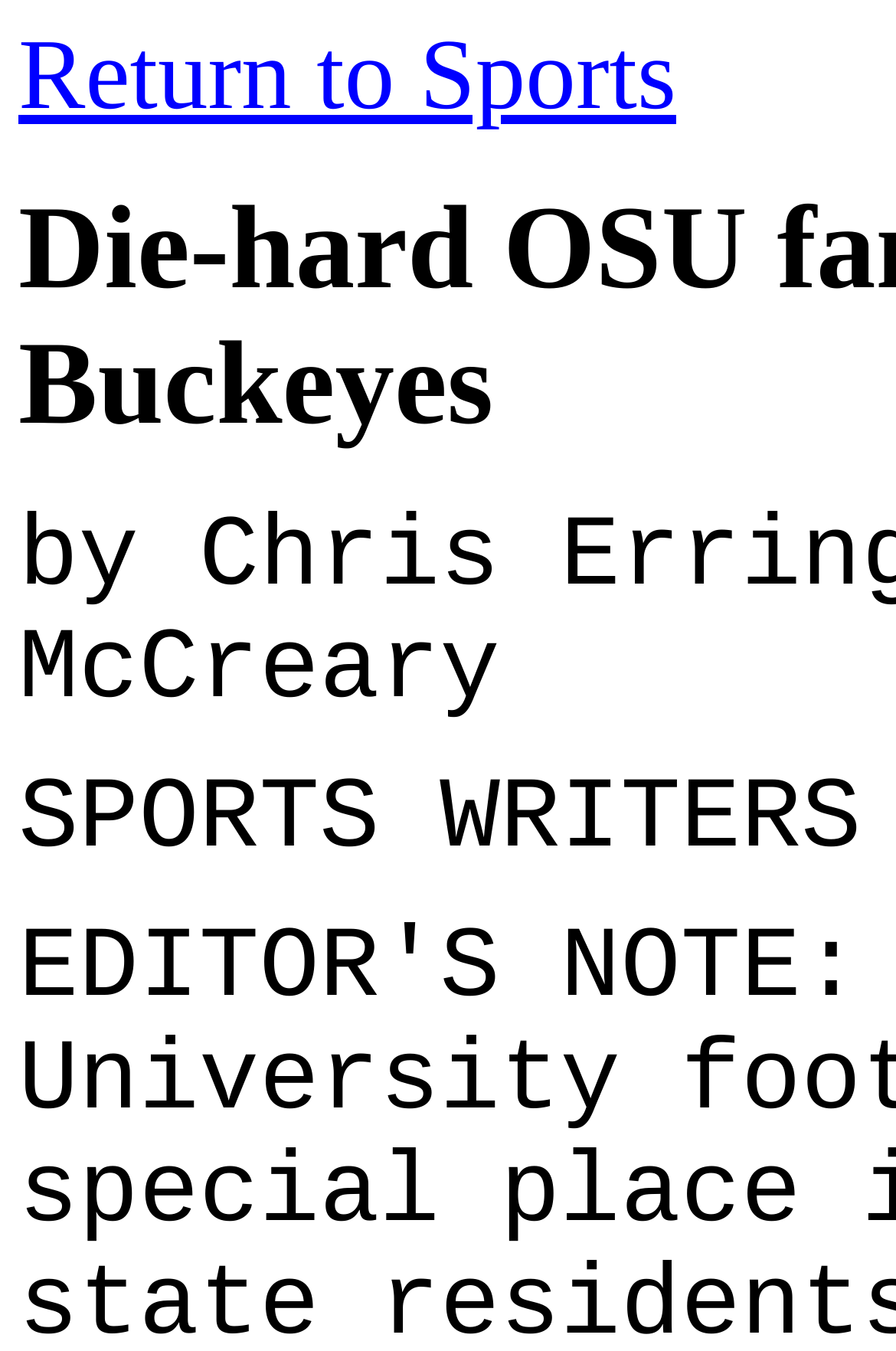Determine which piece of text is the heading of the webpage and provide it.

Die-hard OSU fans believe in their Buckeyes